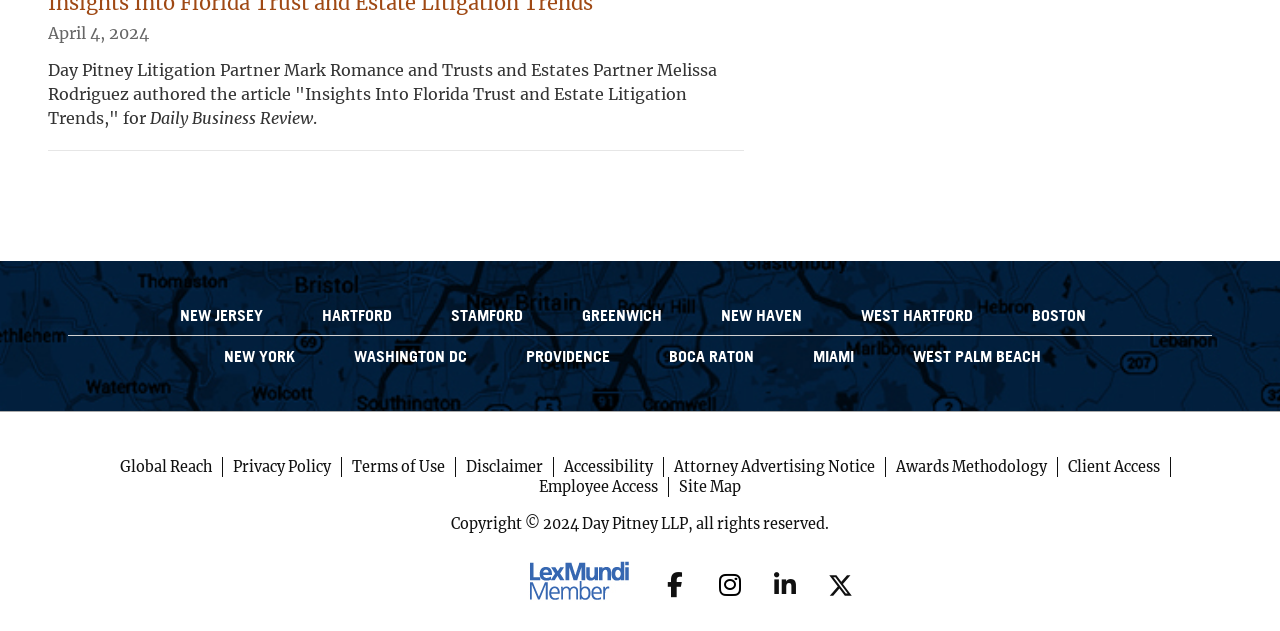What is the date mentioned at the top?
Please give a detailed and elaborate explanation in response to the question.

The date 'April 4, 2024' is mentioned at the top of the webpage, which can be found in the StaticText element with ID 448.